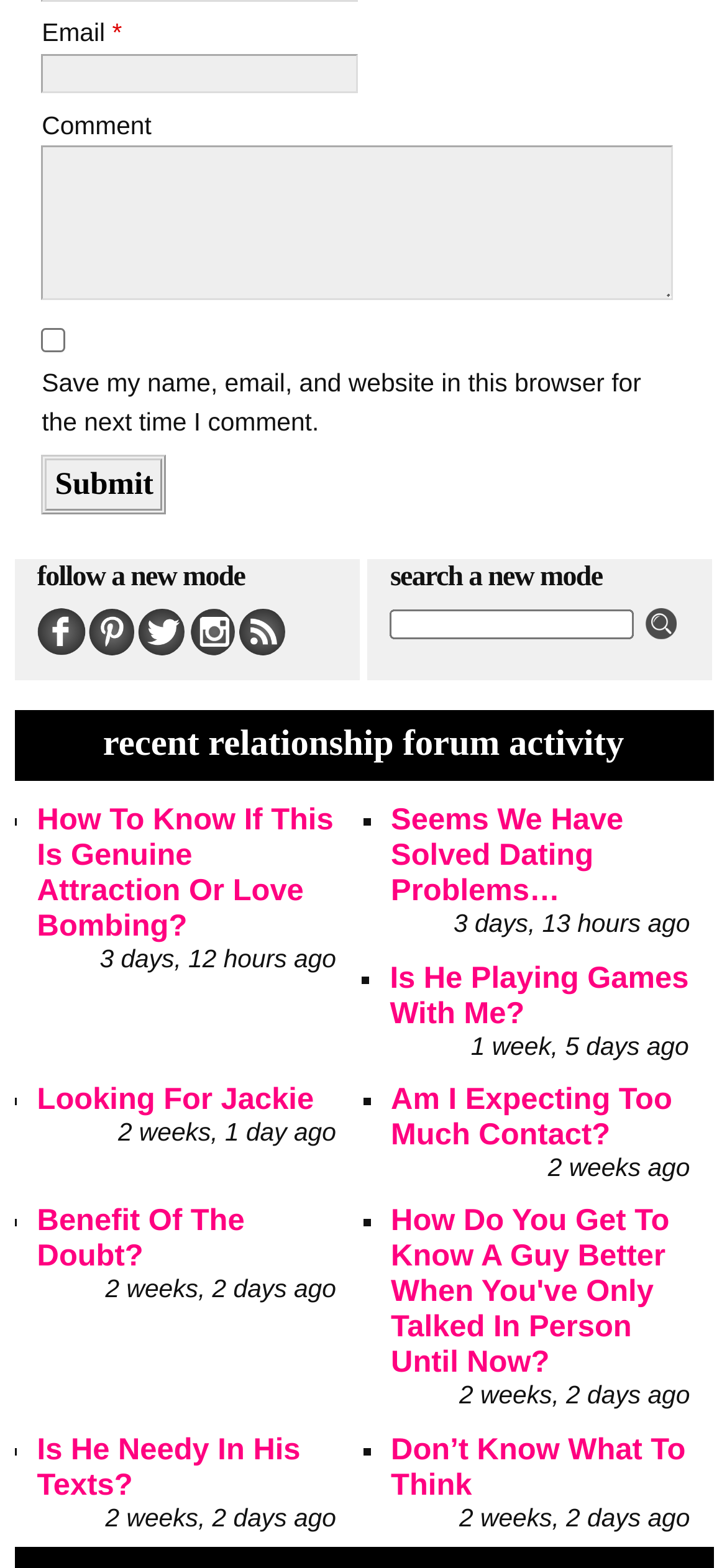Extract the bounding box coordinates for the described element: "Benefit of the doubt?". The coordinates should be represented as four float numbers between 0 and 1: [left, top, right, bottom].

[0.051, 0.768, 0.336, 0.812]